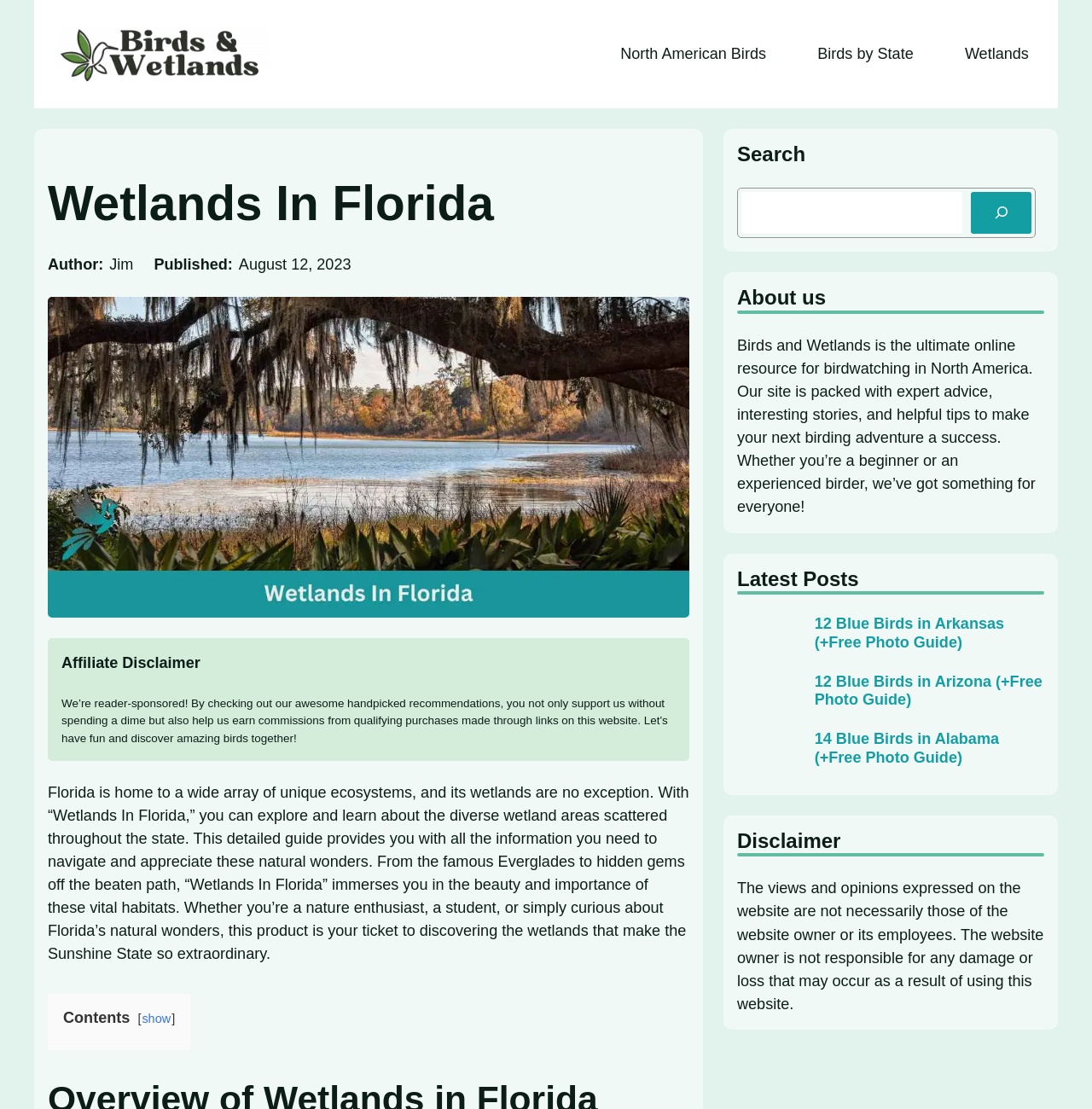Locate the bounding box of the UI element defined by this description: "Wetlands". The coordinates should be given as four float numbers between 0 and 1, formatted as [left, top, right, bottom].

[0.869, 0.034, 0.956, 0.064]